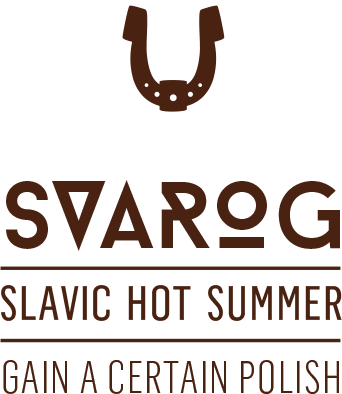Please give a short response to the question using one word or a phrase:
What is the Slavic god associated with the logo?

Svarog